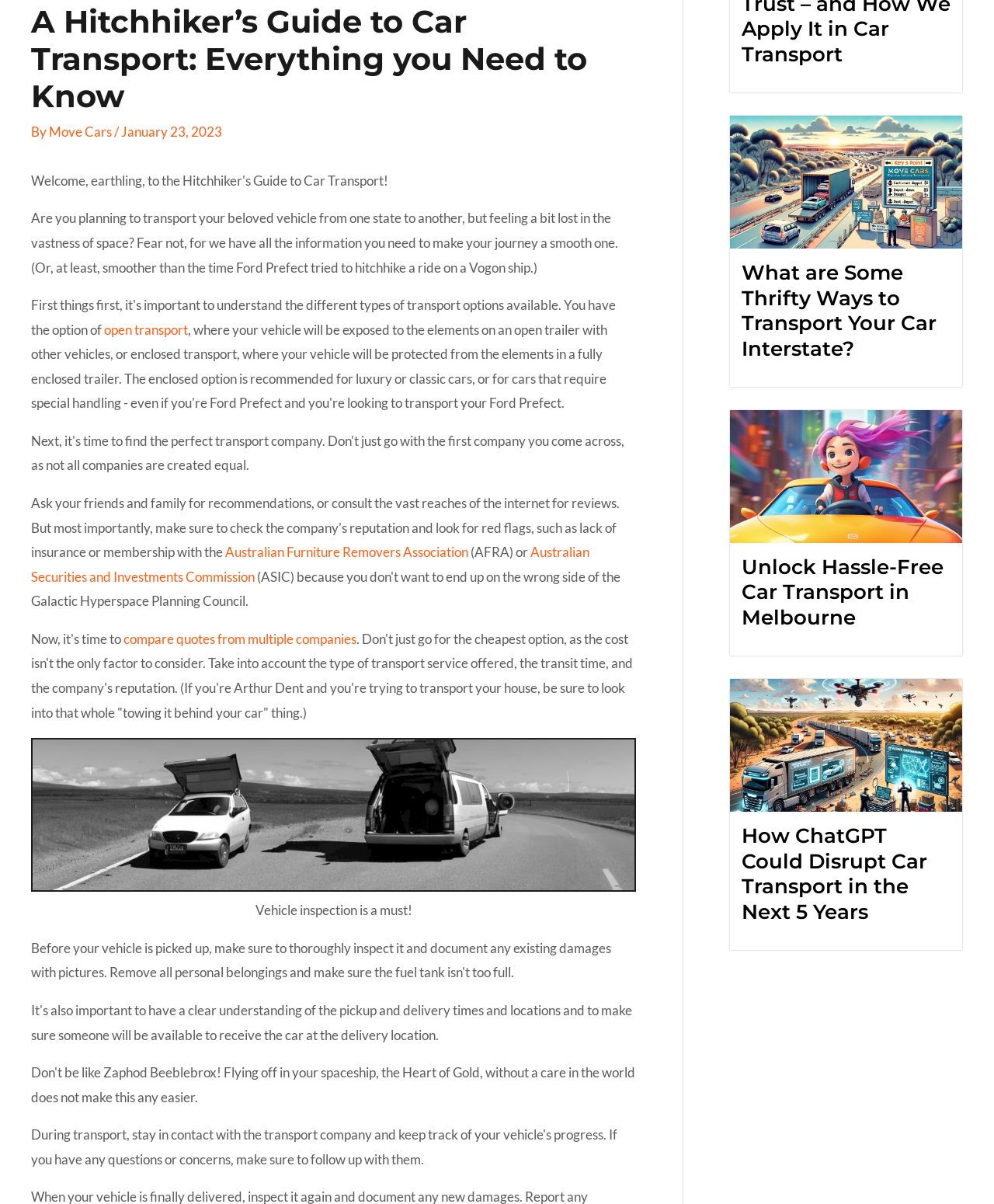Locate the UI element described by compare quotes from multiple companies and provide its bounding box coordinates. Use the format (top-left x, top-left y, bottom-right x, bottom-right y) with all values as floating point numbers between 0 and 1.

[0.124, 0.524, 0.359, 0.537]